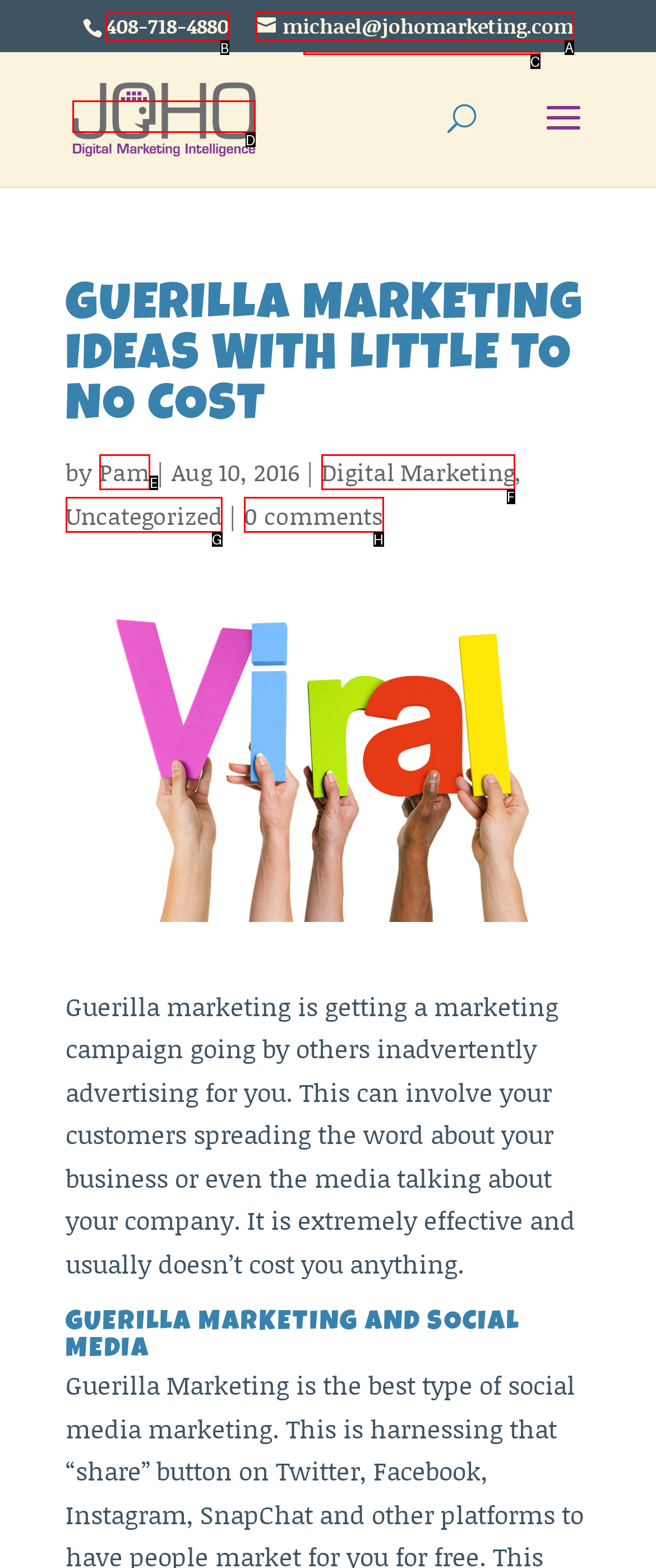Select the letter of the UI element that matches this task: call the phone number
Provide the answer as the letter of the correct choice.

B